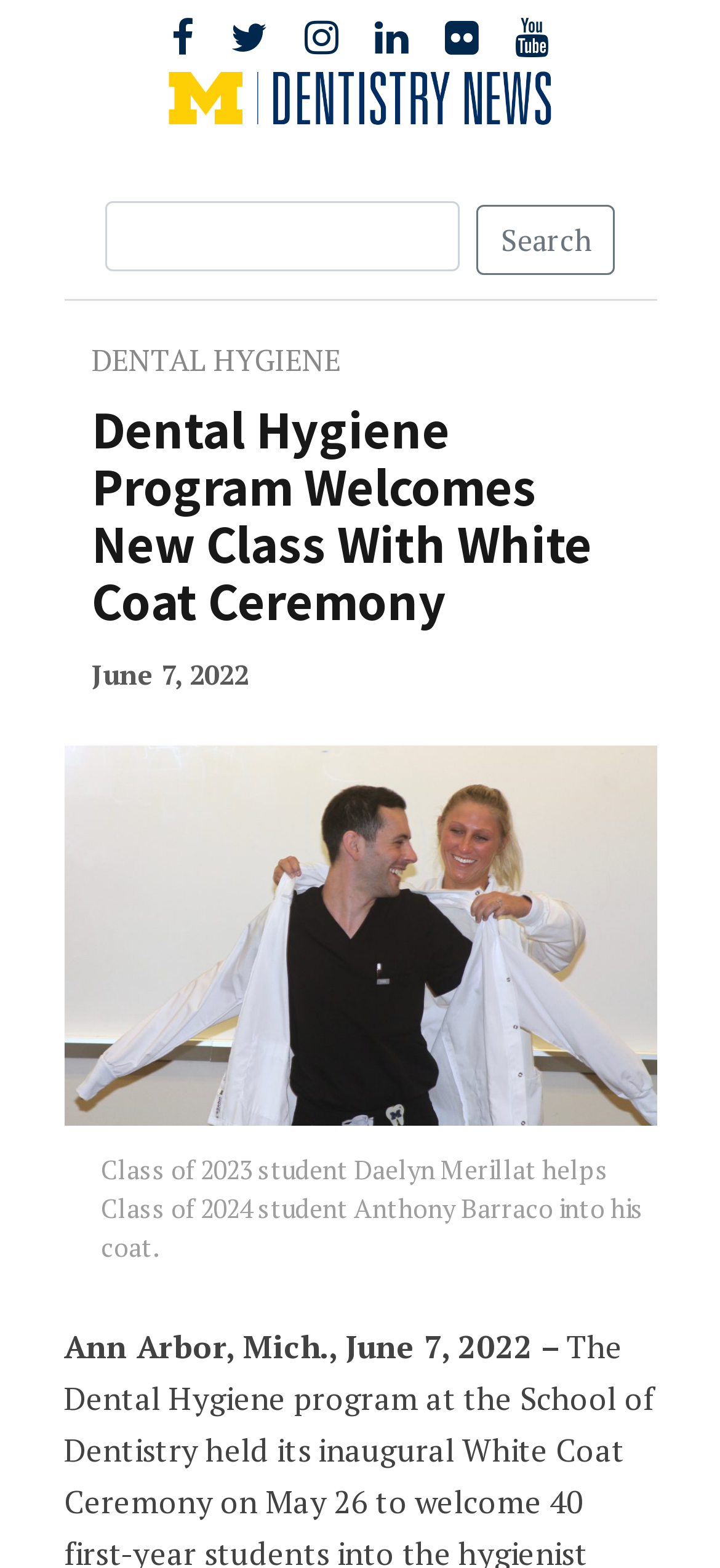Bounding box coordinates are specified in the format (top-left x, top-left y, bottom-right x, bottom-right y). All values are floating point numbers bounded between 0 and 1. Please provide the bounding box coordinate of the region this sentence describes: U-M Dentistry News

[0.235, 0.046, 0.765, 0.249]